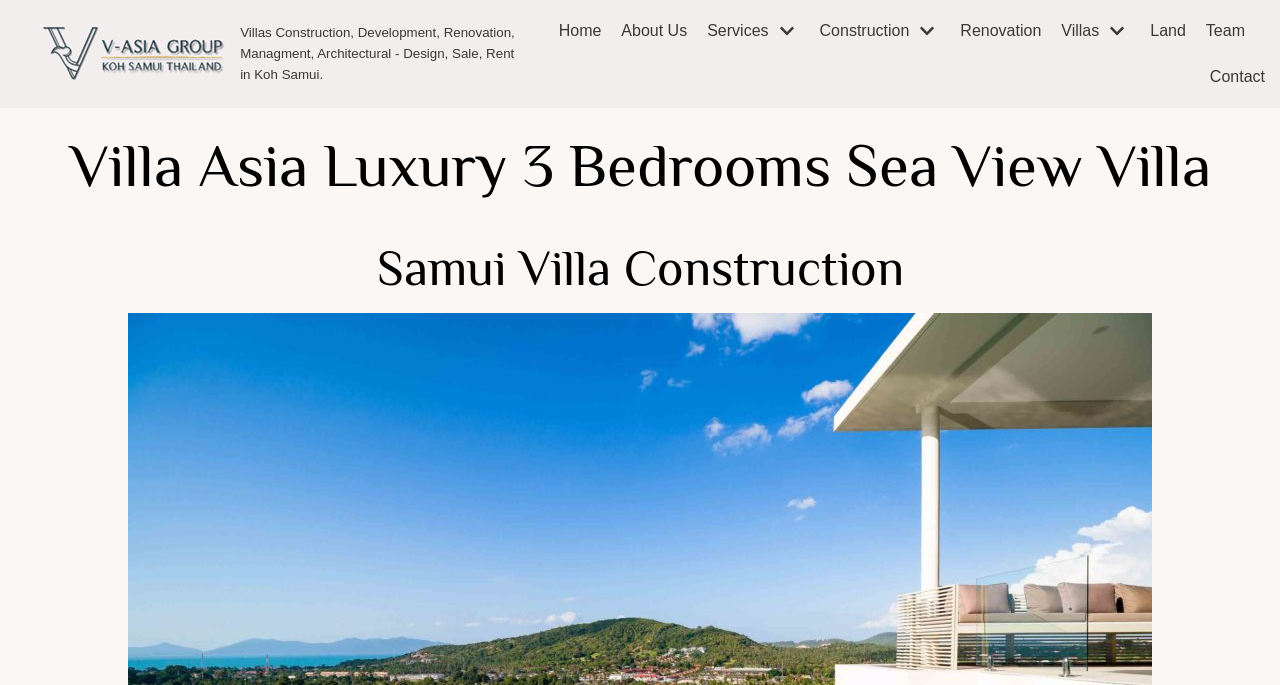Identify the bounding box coordinates of the clickable region required to complete the instruction: "learn about villa construction services". The coordinates should be given as four float numbers within the range of 0 and 1, i.e., [left, top, right, bottom].

[0.64, 0.026, 0.735, 0.064]